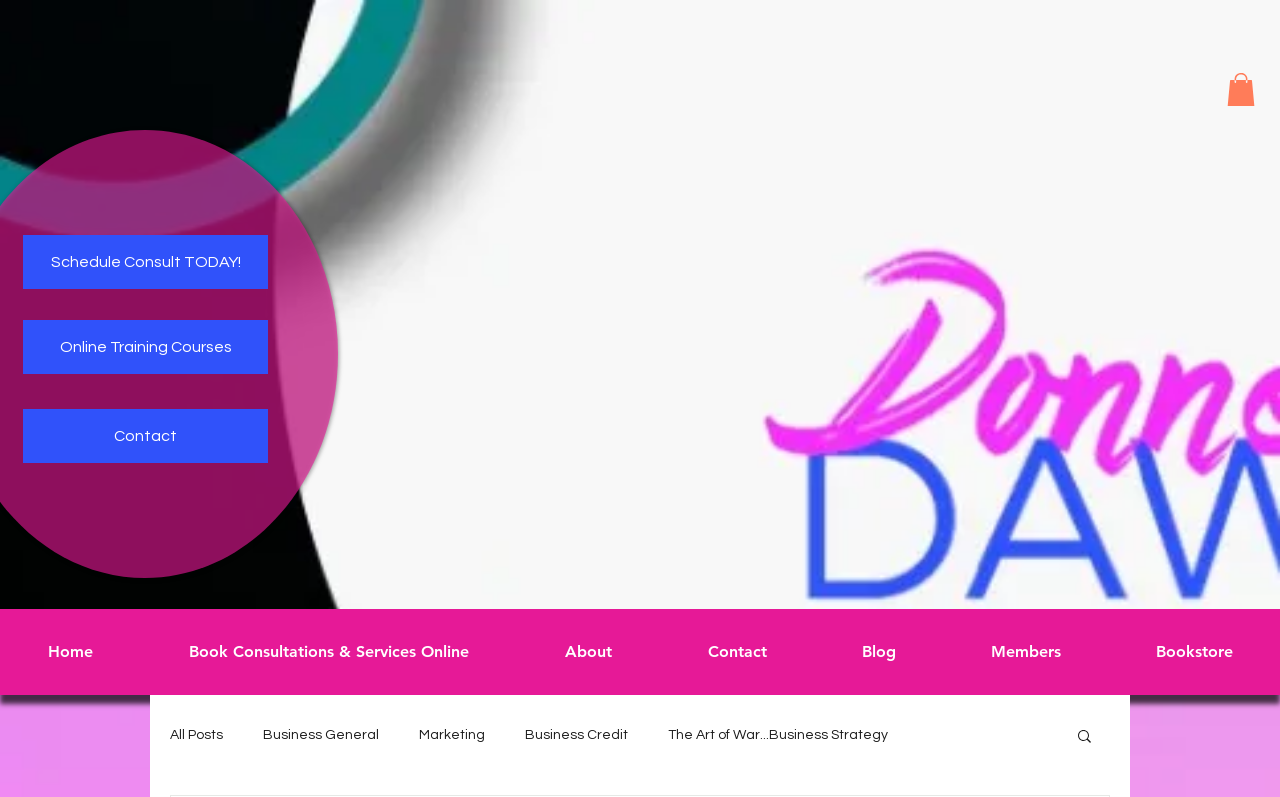What is the function of the button at the top right corner?
Look at the image and provide a short answer using one word or a phrase.

Log In